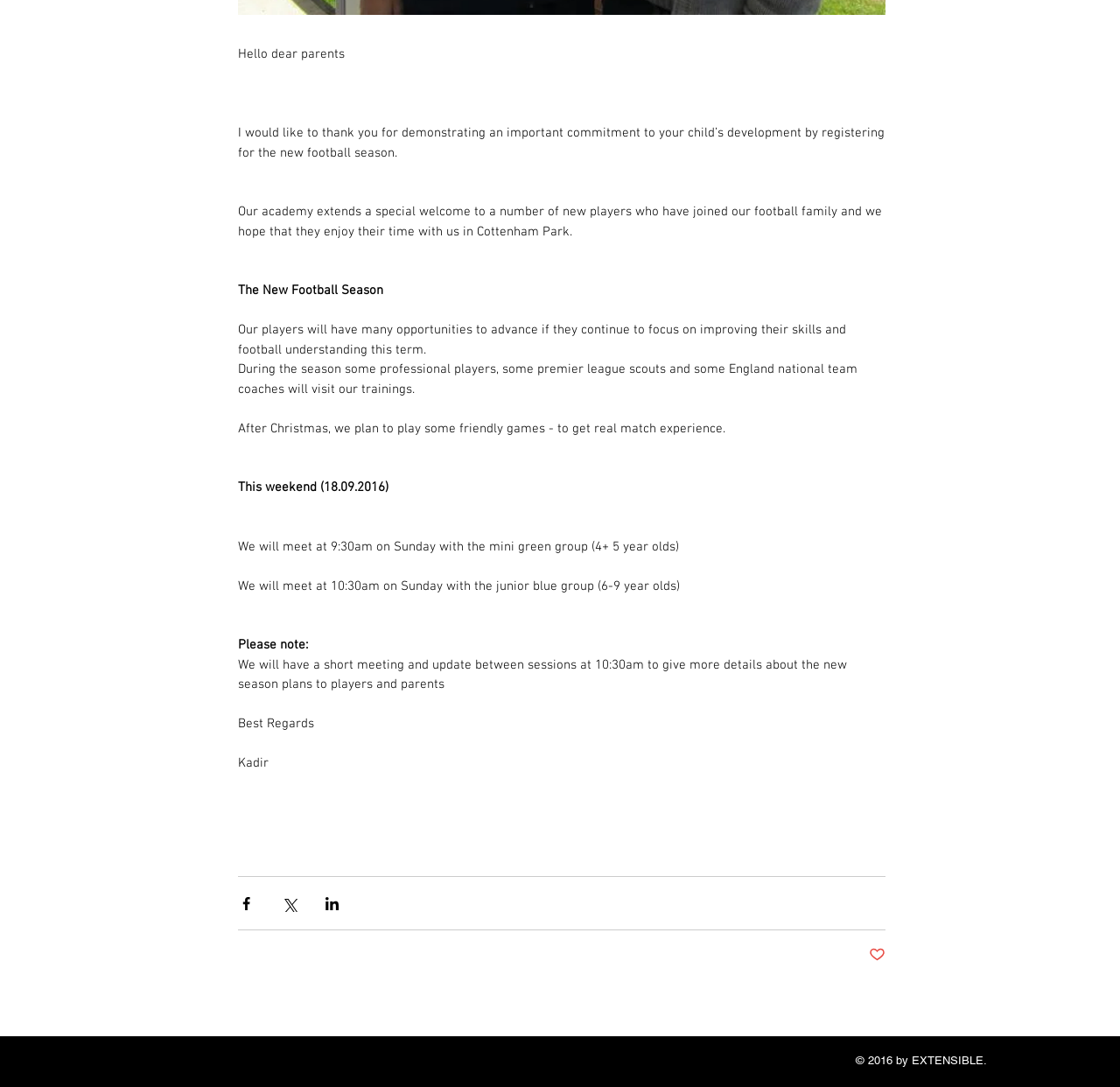How many social media sharing buttons are there?
Based on the screenshot, respond with a single word or phrase.

3